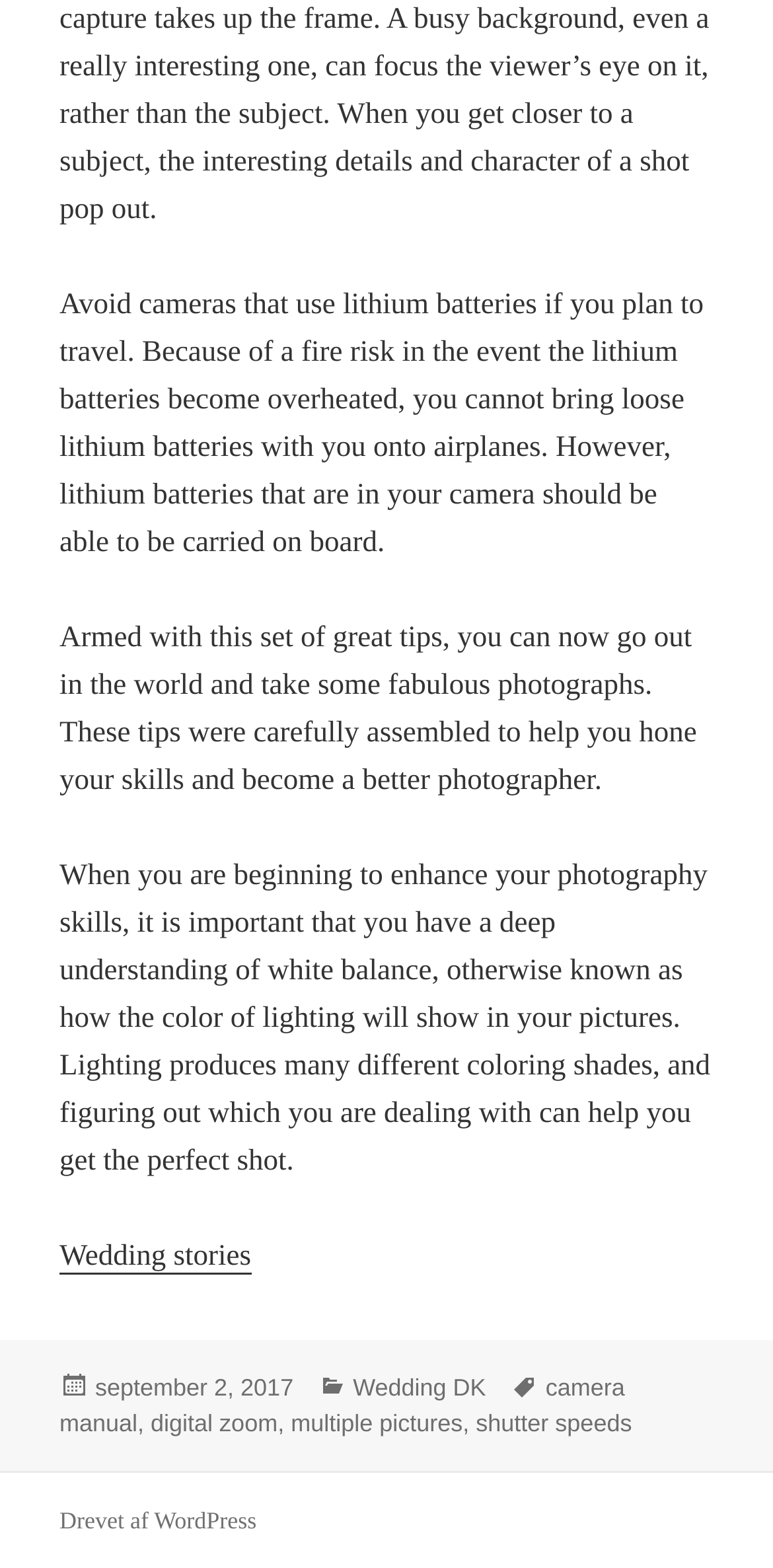Use the details in the image to answer the question thoroughly: 
What is the date mentioned in the footer section?

The footer section contains a link with the text 'September 2, 2017', which is the date mentioned.